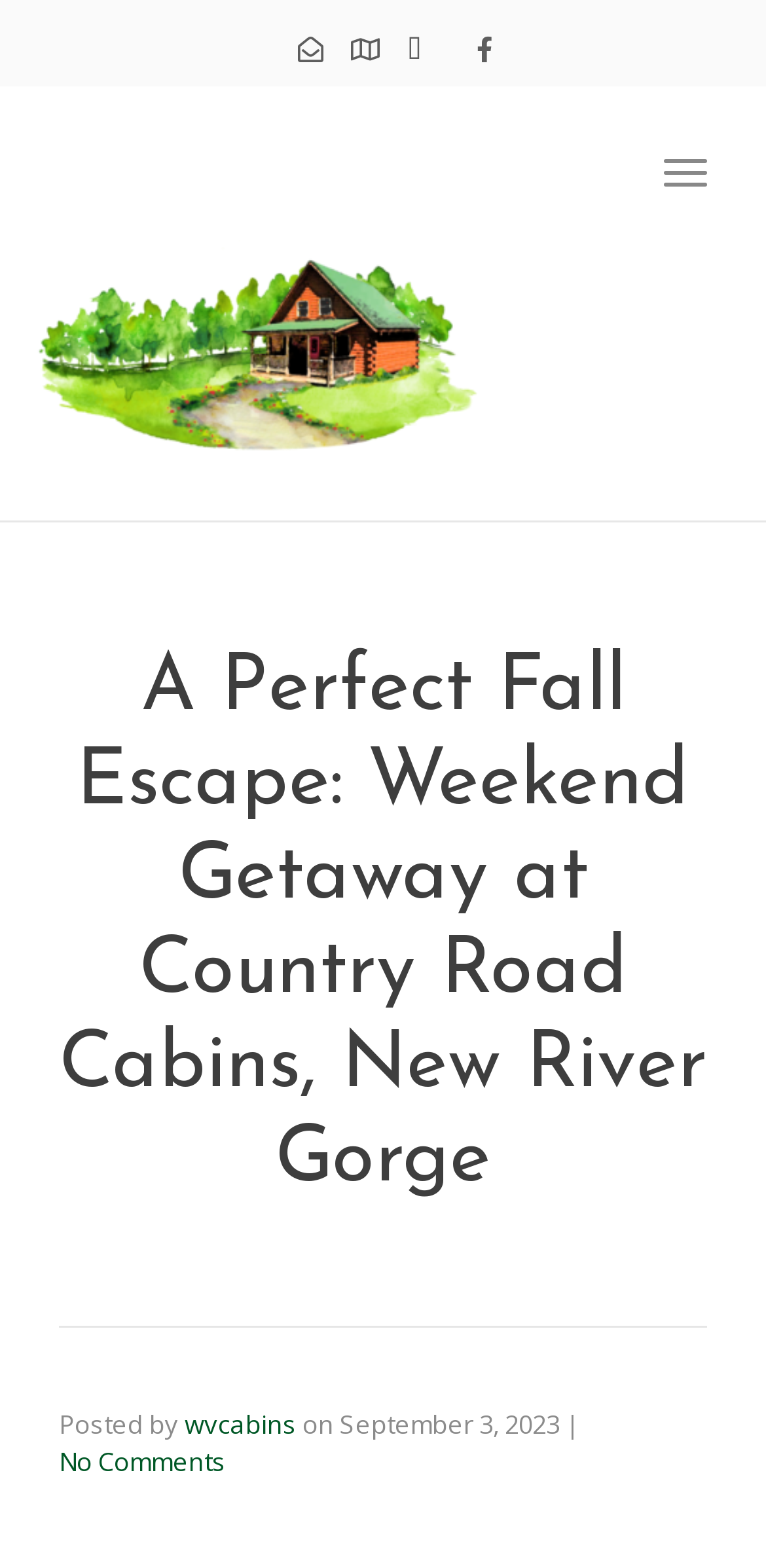Using a single word or phrase, answer the following question: 
What is the author of the blog post?

wvcabins